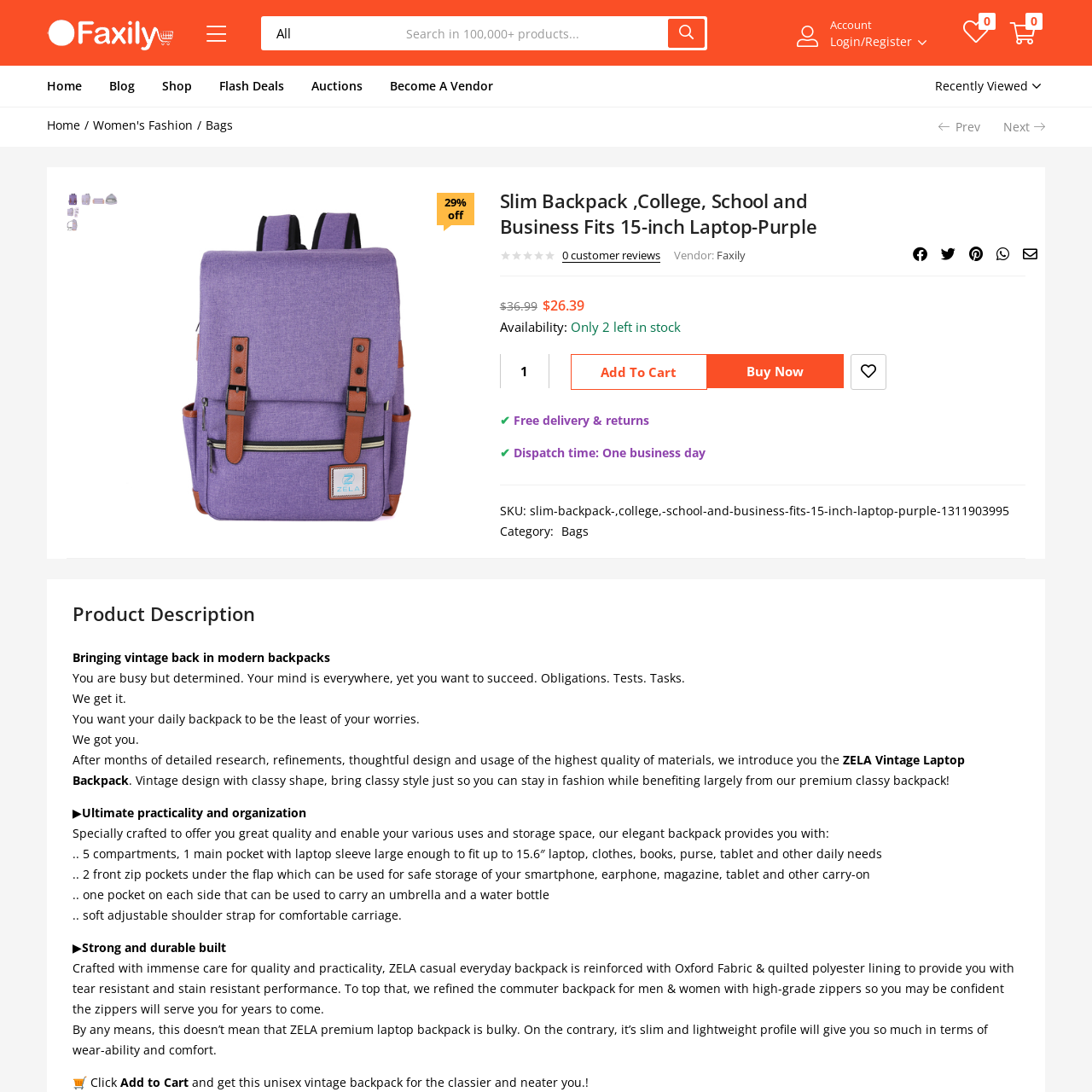Give an in-depth description of the image highlighted with the red boundary.

The image showcases the "Slim Backpack," a versatile and stylish accessory designed for college, school, and business use. This backpack is specifically designed to fit a 15-inch laptop, making it ideal for students and professionals alike. The vibrant purple color adds a touch of modernity and flair, appealing to those looking for both functionality and aesthetics.

In addition to its appealing design, this backpack features multiple compartments, providing ample space for organization. The product is highlighted with an attractive offer of 29% off, underscoring its value for customers. With a current availability of only two items in stock, this limited supply enhances its desirability. 

This backpack combines practicality with elegance, promising to be a reliable companion for daily tasks while also expressing a stylish touch. Whether for carrying books, a laptop, or daily essentials, the Slim Backpack is tailored for those who lead busy lives but wish to remain fashionable.